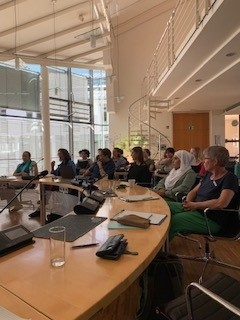Create an extensive caption that includes all significant details of the image.

The image captures a moment within a meeting room at Emmendingen town hall, where a diverse group of participants is engaged in a presentation. The room features modern architecture, highlighted by large windows allowing natural light to illuminate the space. A spiraling staircase can be seen in the background, leading to an upper level. 

Seated around a large, oval table, attendees listen attentively, reflecting the interest and open-mindedness of municipal representatives towards insights gained from the Summer School for climate adaptation. The atmosphere is one of enthusiasm, particularly regarding intergenerational approaches and artistic interventions highlighted during the discussions. This meeting served as a platform for exciting dialogues aimed at fostering practical solutions and collaborative innovations for the city of Emmendingen.